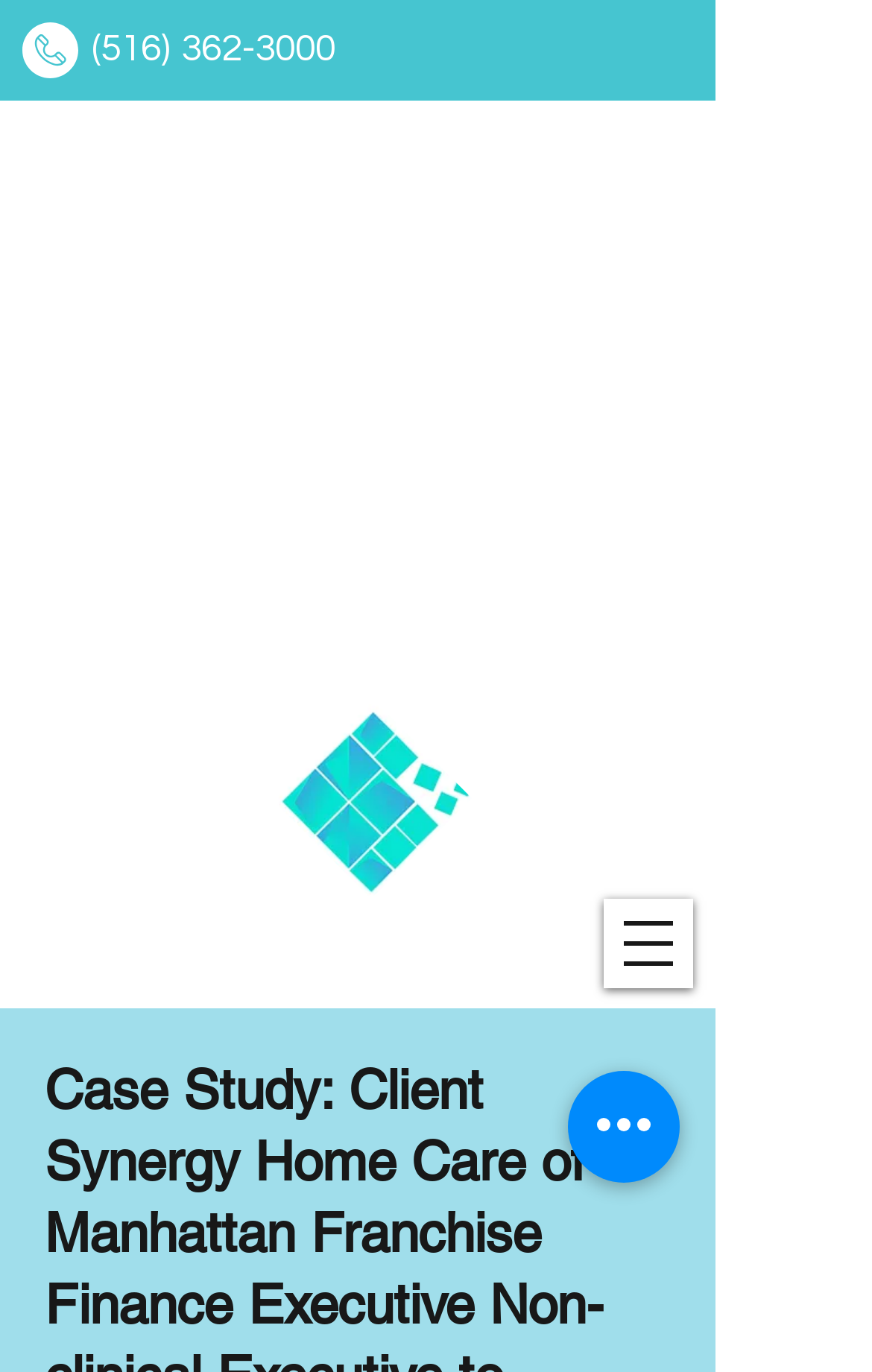Based on the image, provide a detailed and complete answer to the question: 
What is the text on the button at the bottom?

I found the text on the button by looking at the button element with the text 'Quick actions' which is located at the bottom of the page with a bounding box of [0.651, 0.781, 0.779, 0.862].